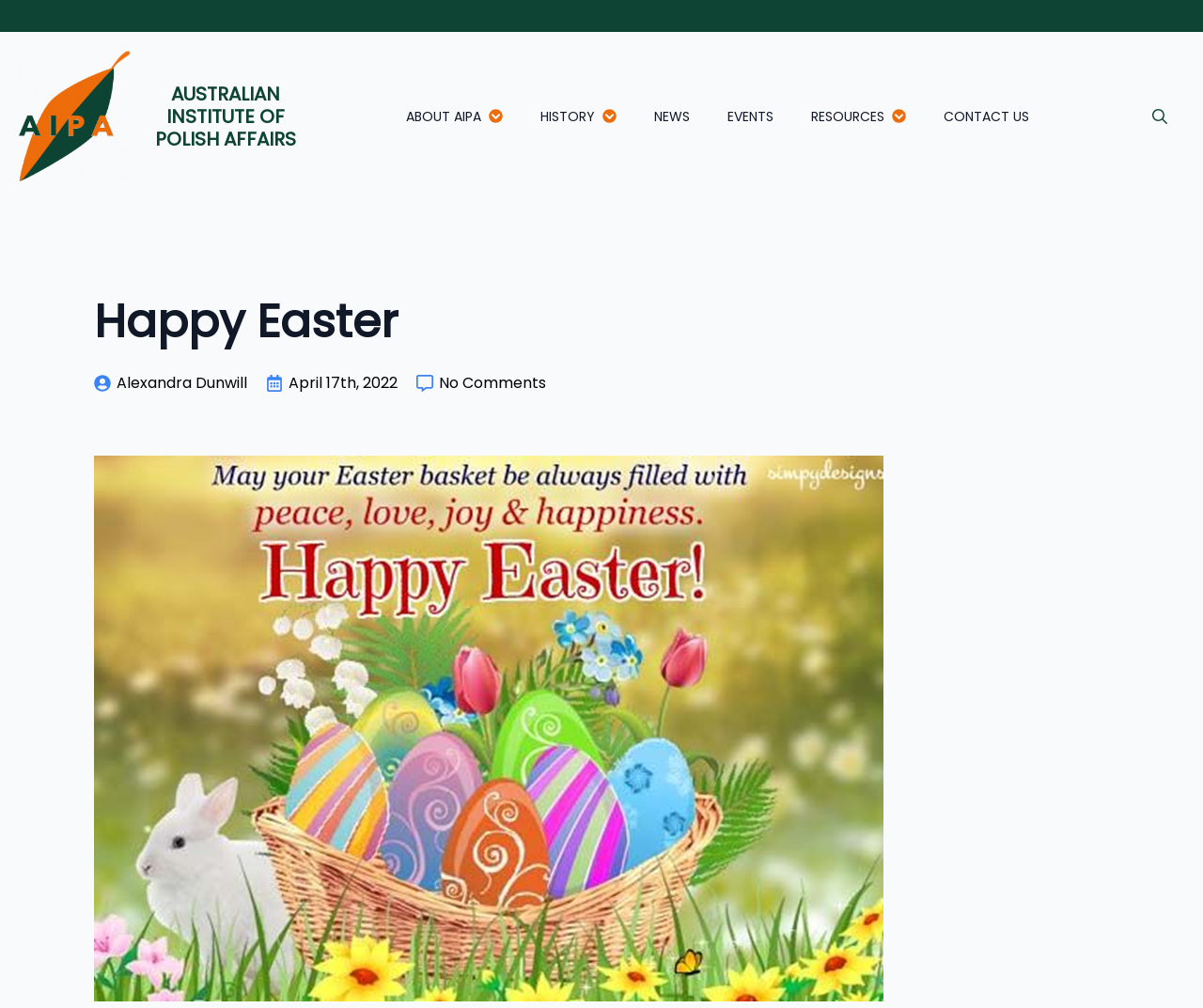Identify the bounding box coordinates of the region that should be clicked to execute the following instruction: "Open the About AIPA submenu".

[0.4, 0.09, 0.434, 0.141]